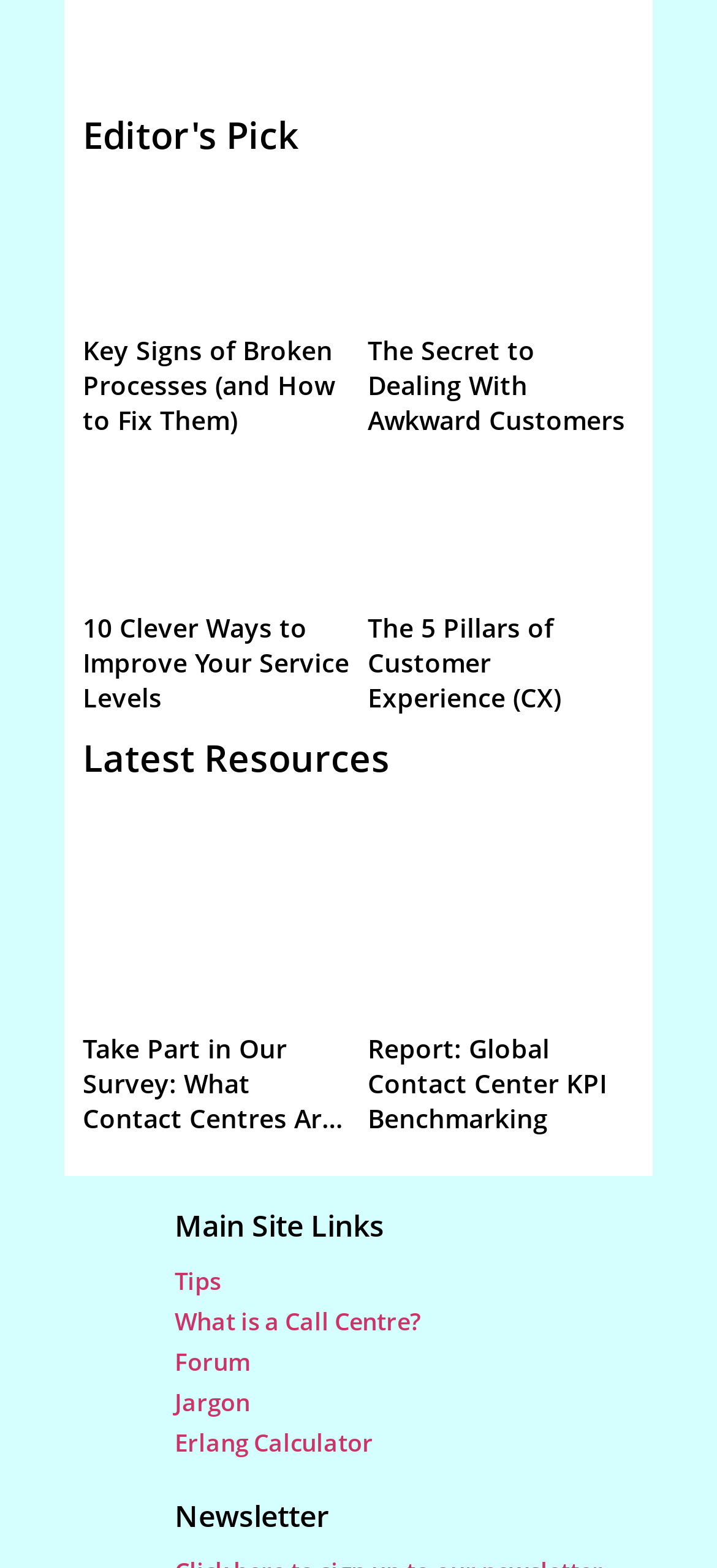Answer the question in one word or a short phrase:
How many images are there on the webpage?

7